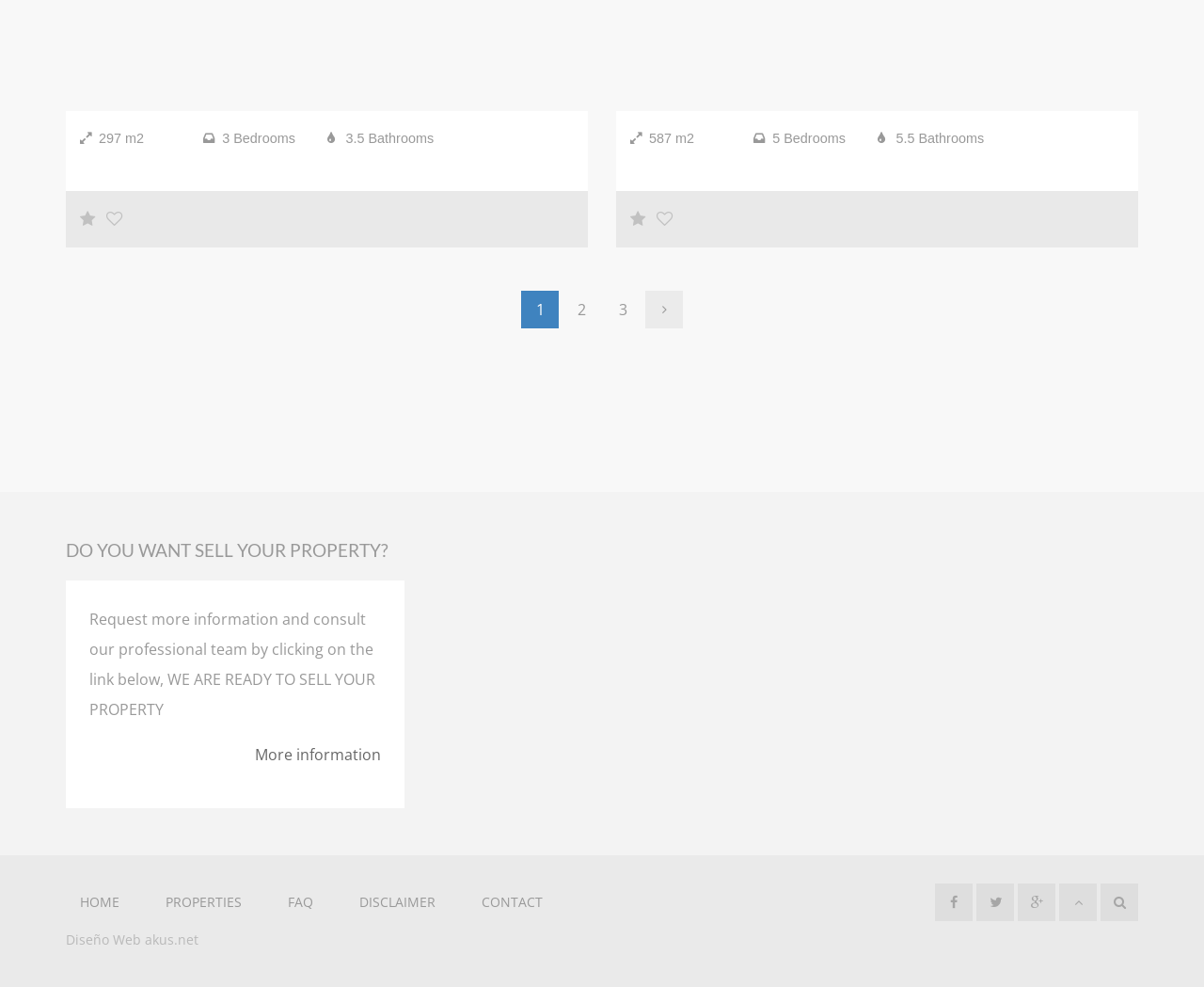Identify the bounding box coordinates of the region I need to click to complete this instruction: "View property details".

[0.082, 0.126, 0.12, 0.154]